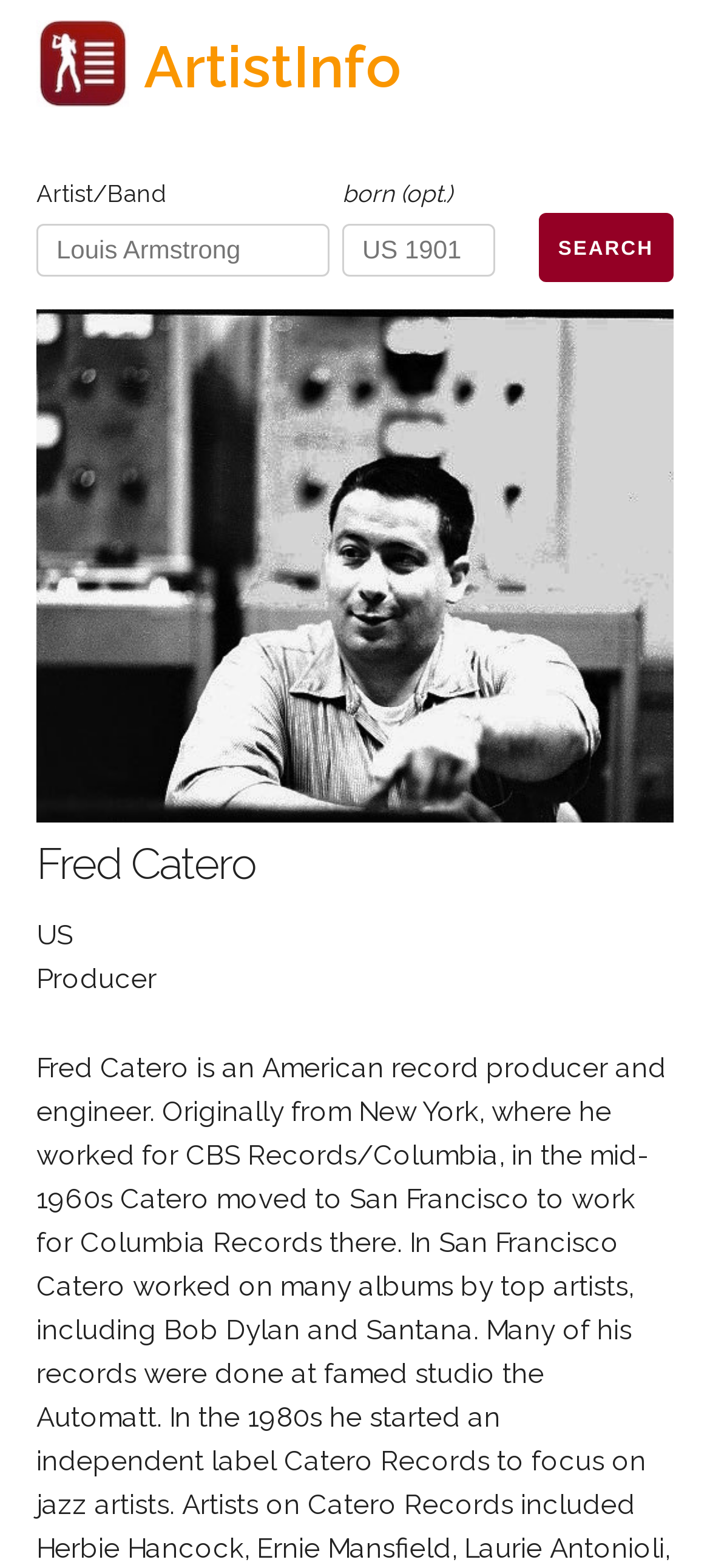Determine the bounding box coordinates for the HTML element mentioned in the following description: "value="Search"". The coordinates should be a list of four floats ranging from 0 to 1, represented as [left, top, right, bottom].

[0.758, 0.135, 0.949, 0.18]